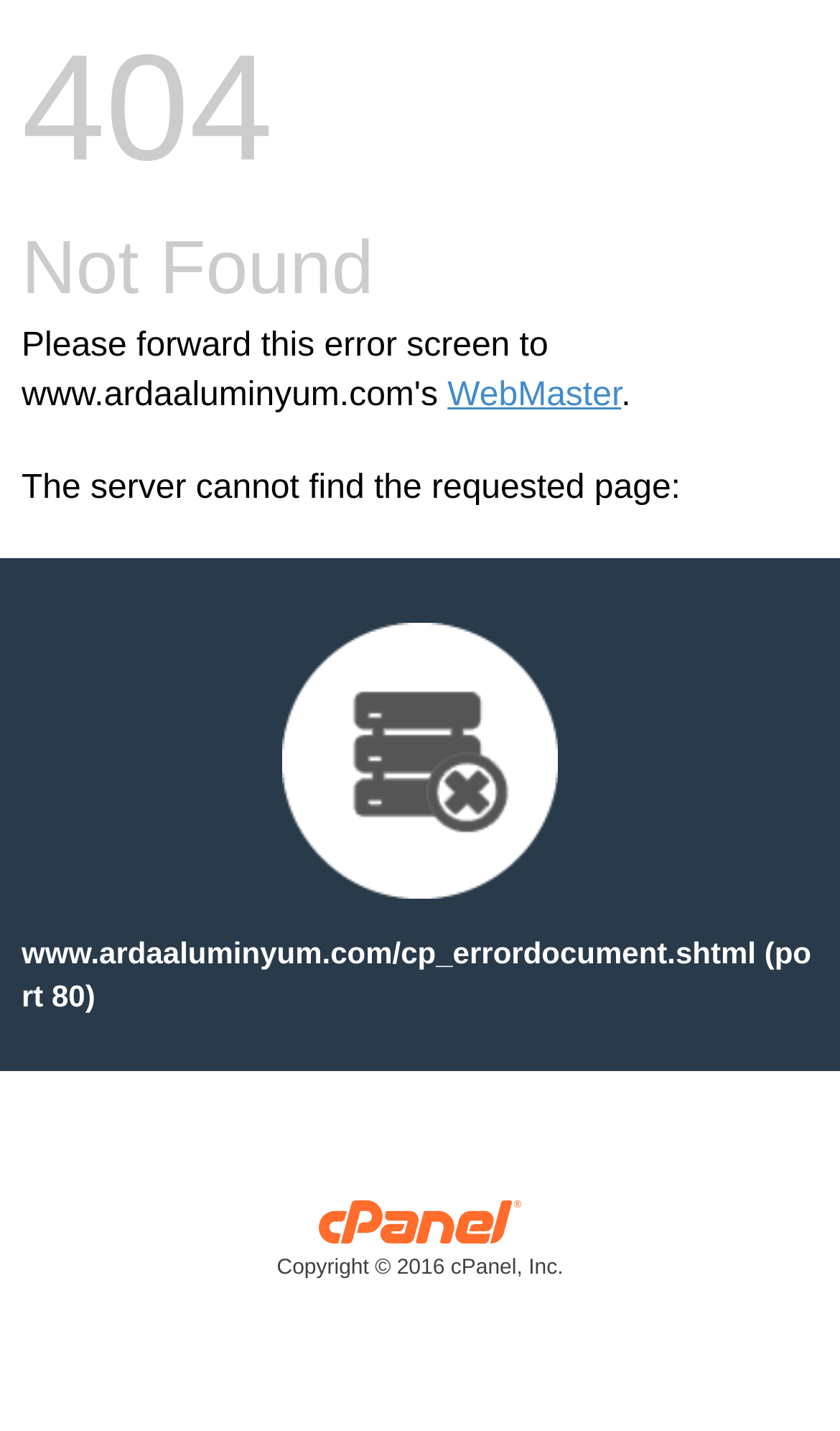What is the purpose of the image on the webpage?
Based on the image, answer the question with a single word or brief phrase.

Unknown